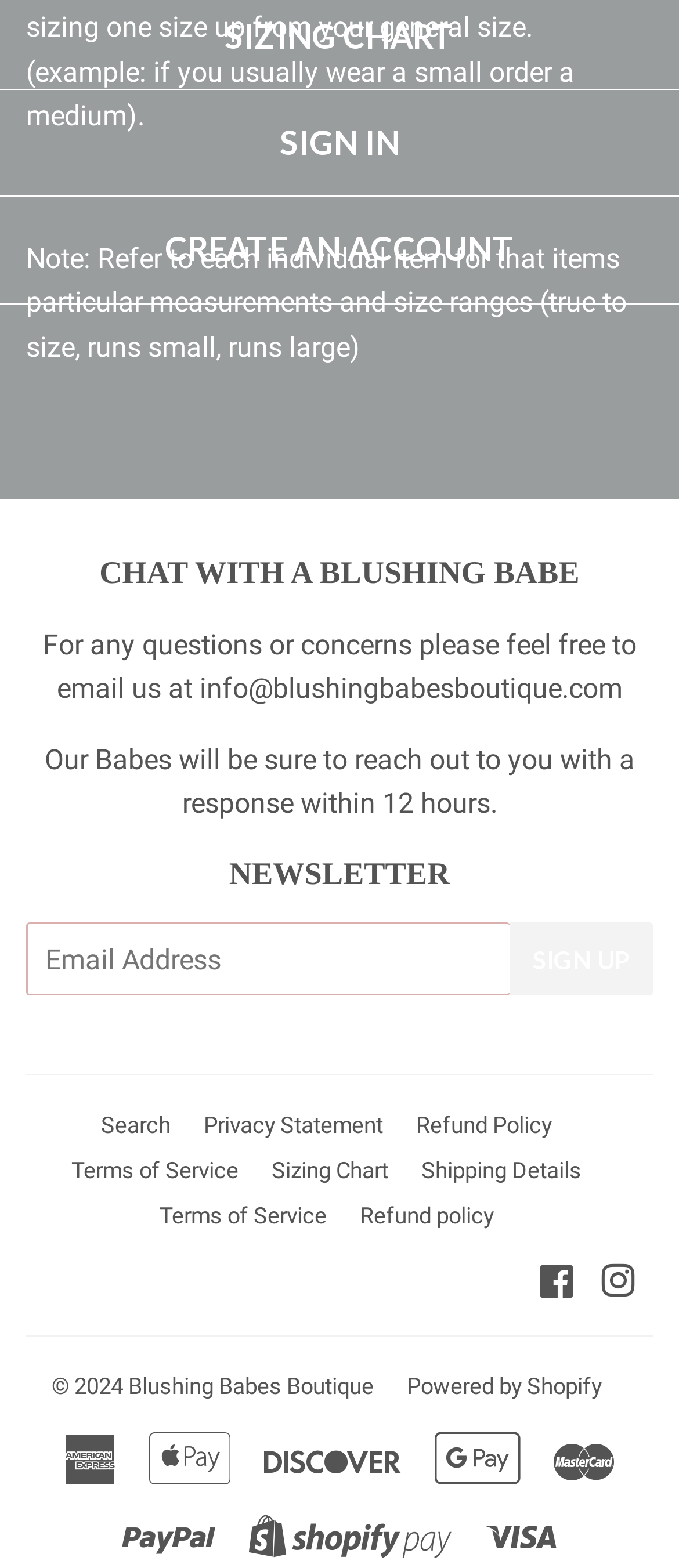Extract the bounding box coordinates for the UI element described by the text: "Facebook". The coordinates should be in the form of [left, top, right, bottom] with values between 0 and 1.

[0.795, 0.809, 0.849, 0.83]